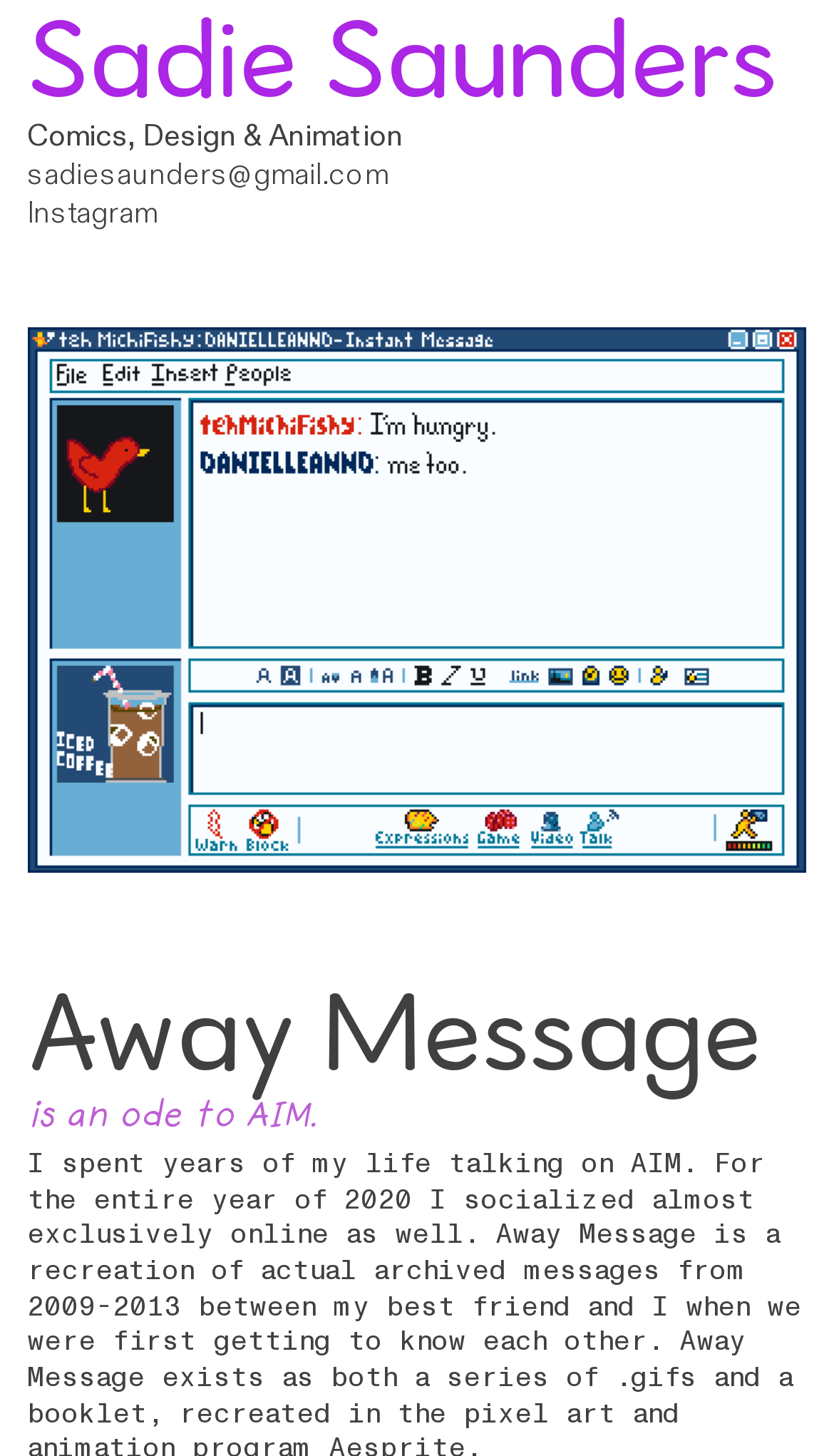What is the author's email address?
Look at the image and answer the question using a single word or phrase.

sadiesaunders@gmail.com